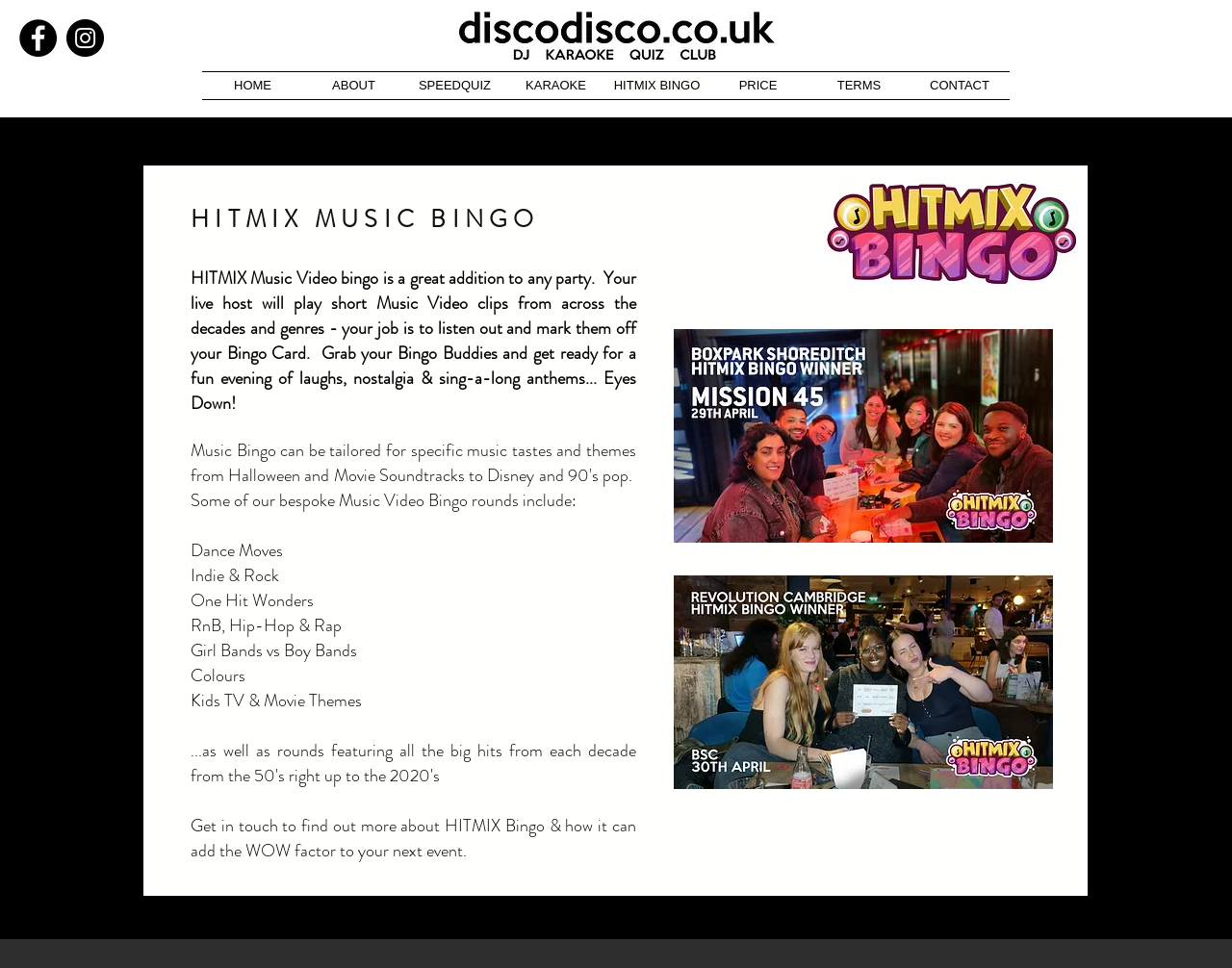Specify the bounding box coordinates of the region I need to click to perform the following instruction: "Click on the 'Knowledge base' link". The coordinates must be four float numbers in the range of 0 to 1, i.e., [left, top, right, bottom].

None